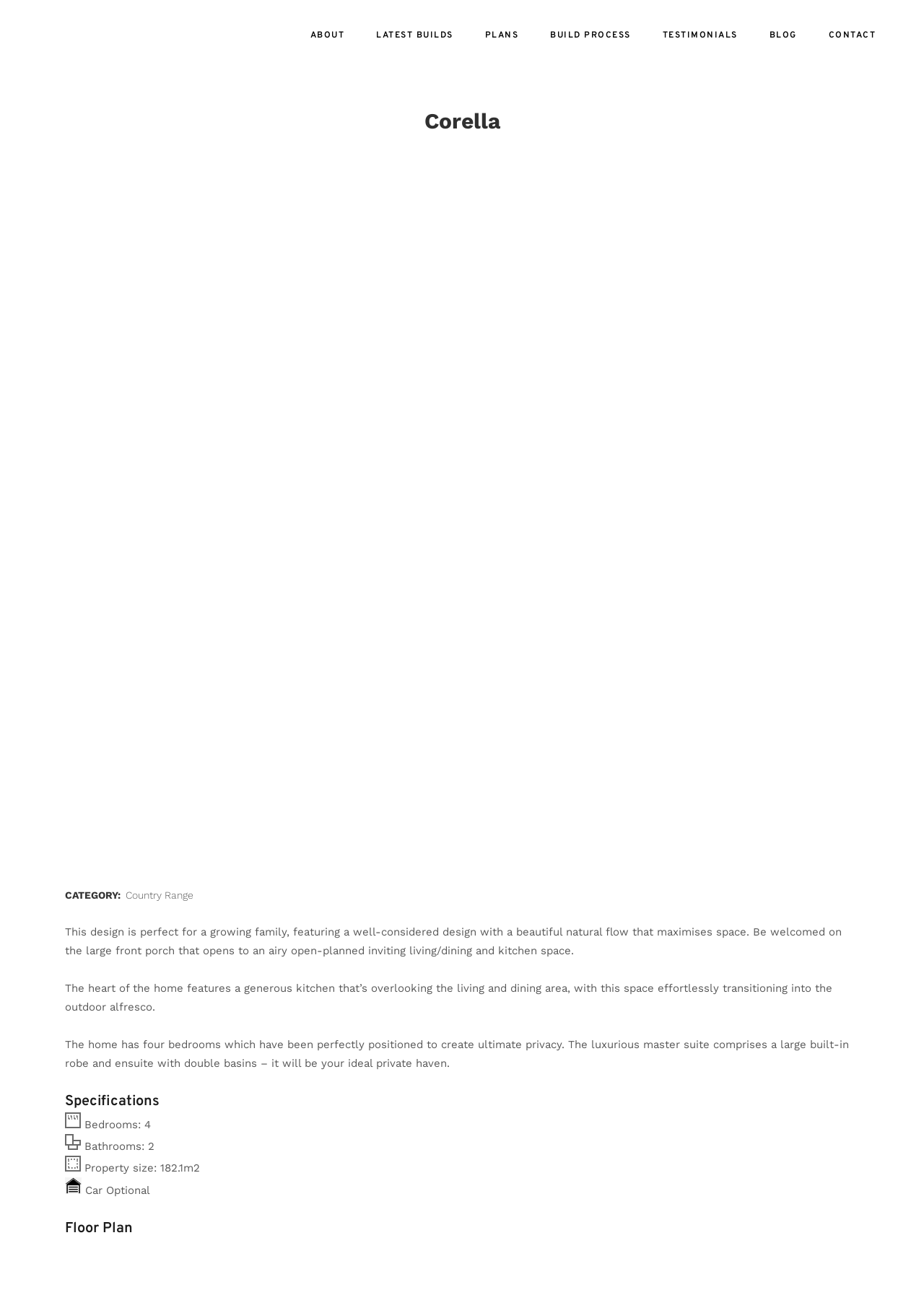Please determine the bounding box coordinates for the UI element described here. Use the format (top-left x, top-left y, bottom-right x, bottom-right y) with values bounded between 0 and 1: Latest Builds

[0.39, 0.0, 0.507, 0.055]